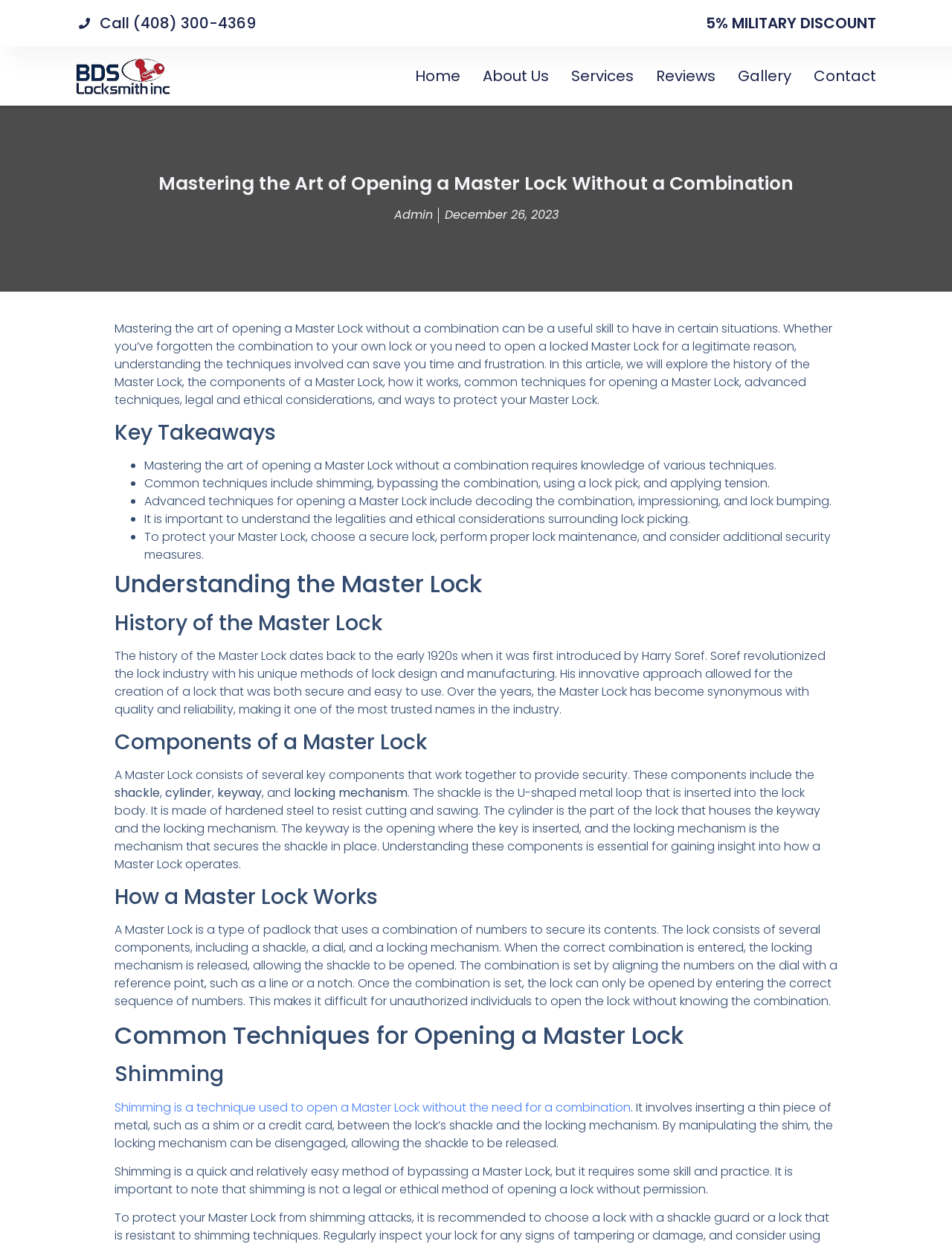Highlight the bounding box coordinates of the region I should click on to meet the following instruction: "Learn about the services".

[0.6, 0.052, 0.665, 0.07]